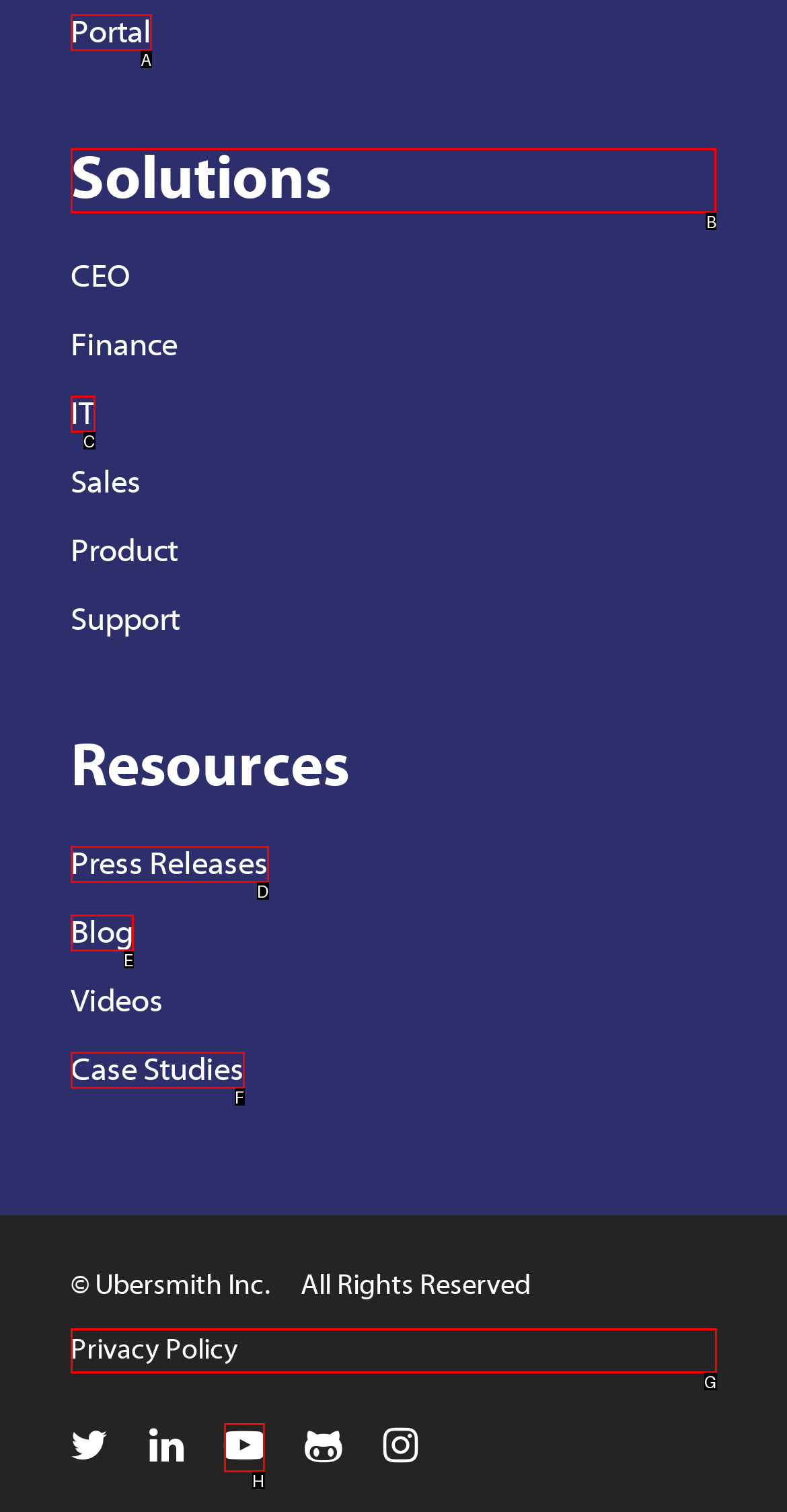Indicate the letter of the UI element that should be clicked to accomplish the task: Click on the 'copy a link to this post to clipboard' button. Answer with the letter only.

None